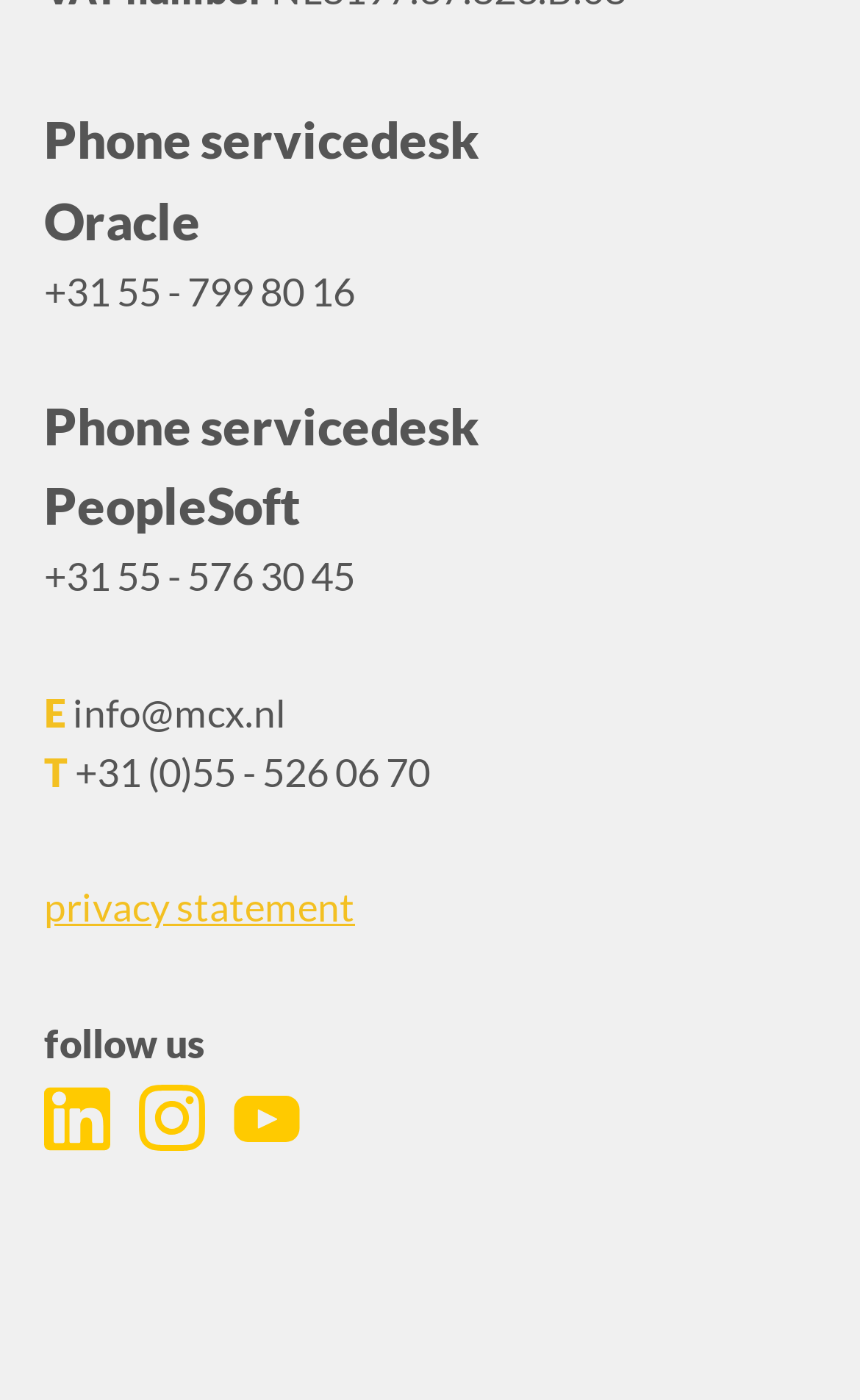Please find the bounding box for the UI component described as follows: "E info@mcx.nl".

[0.051, 0.49, 0.949, 0.532]